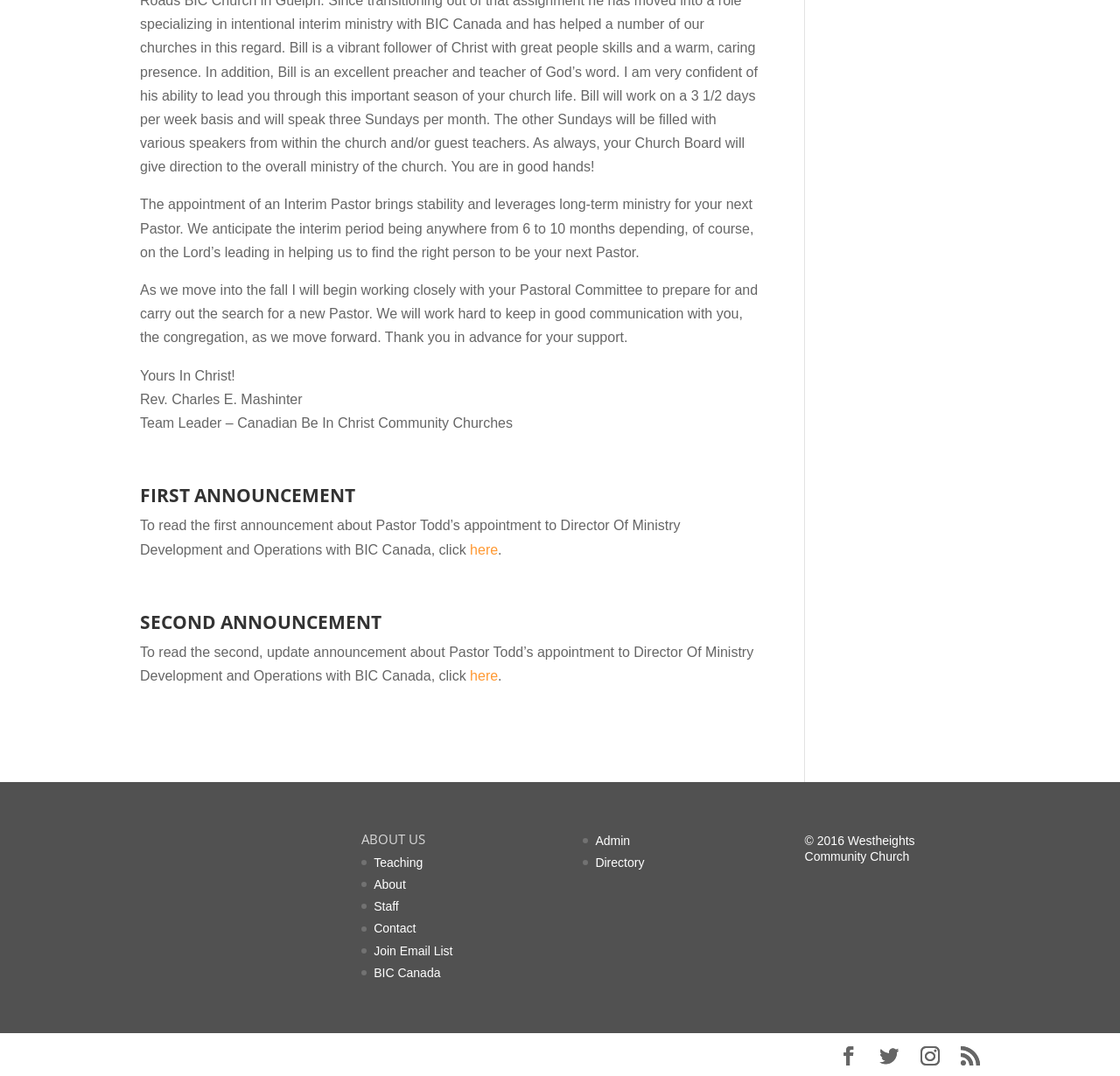Determine the bounding box coordinates for the clickable element to execute this instruction: "View the 'About' page". Provide the coordinates as four float numbers between 0 and 1, i.e., [left, top, right, bottom].

[0.334, 0.815, 0.362, 0.828]